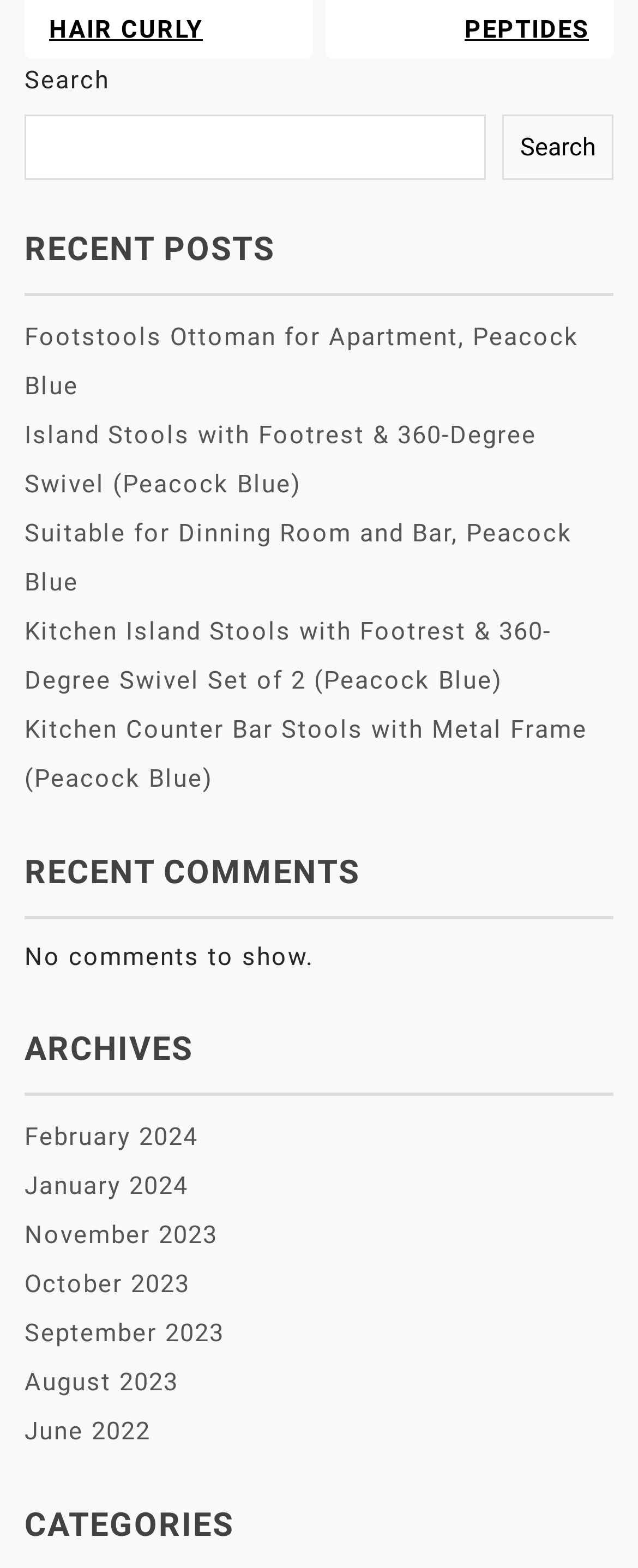From the screenshot, find the bounding box of the UI element matching this description: "Search". Supply the bounding box coordinates in the form [left, top, right, bottom], each a float between 0 and 1.

[0.787, 0.073, 0.962, 0.114]